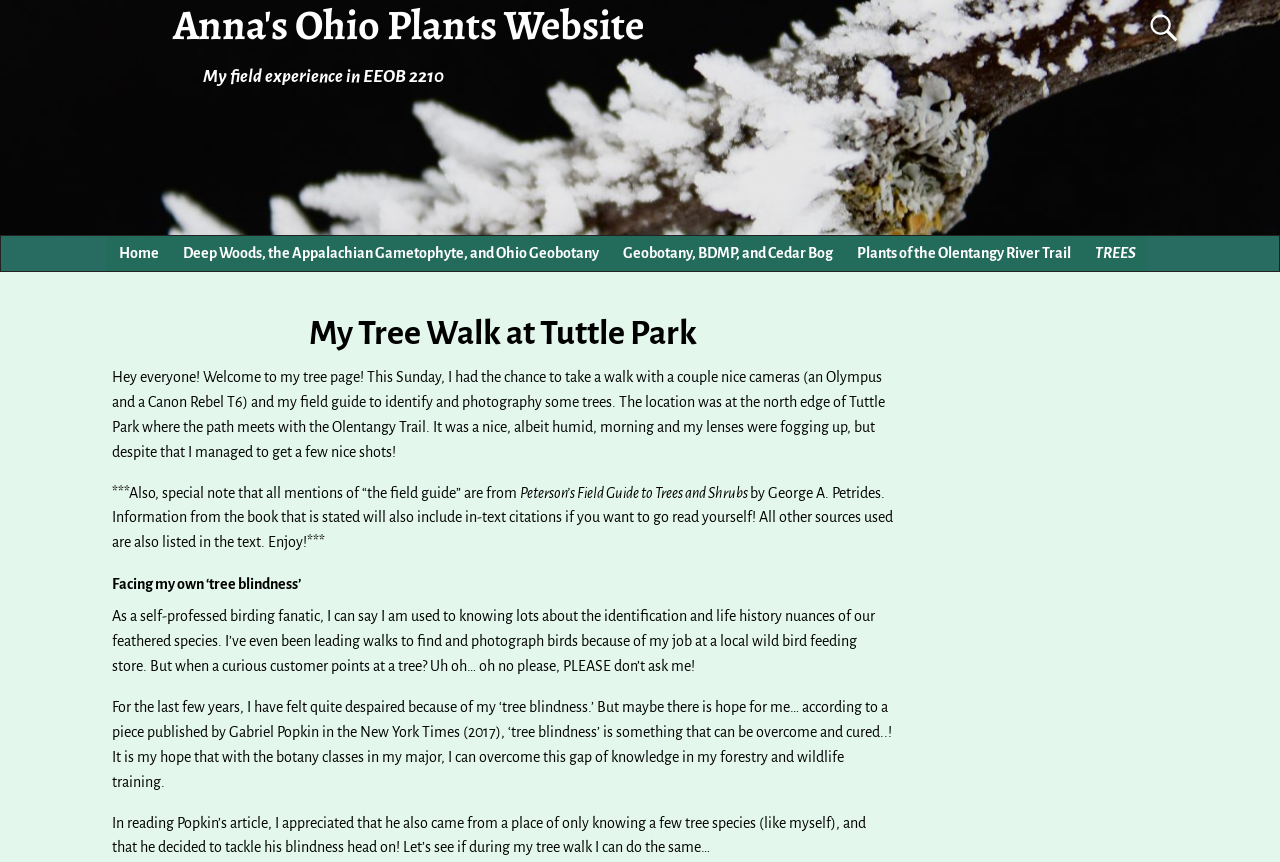Using the webpage screenshot, find the UI element described by Home. Provide the bounding box coordinates in the format (top-left x, top-left y, bottom-right x, bottom-right y), ensuring all values are floating point numbers between 0 and 1.

[0.084, 0.273, 0.134, 0.314]